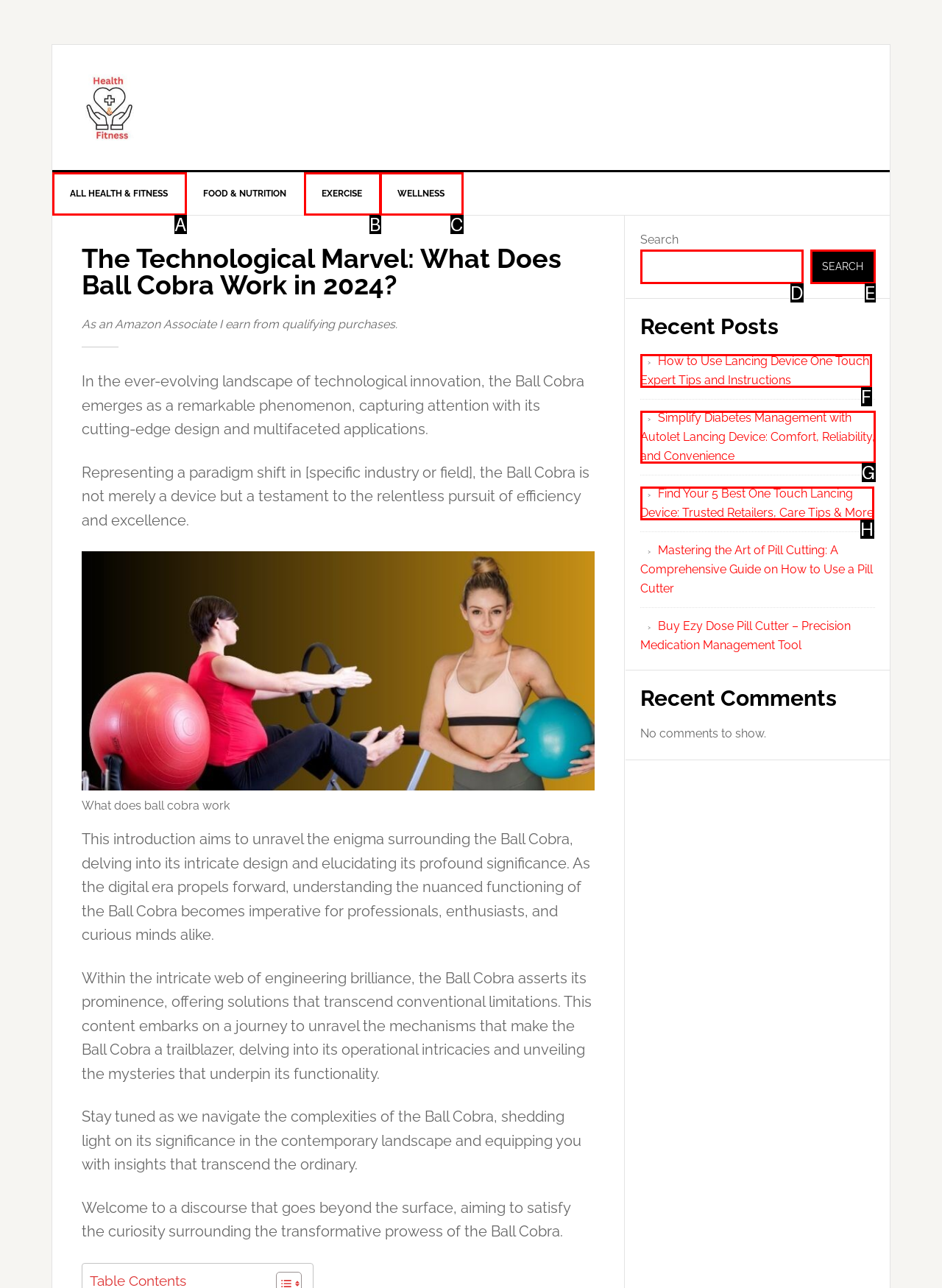Using the given description: All Health & Fitness, identify the HTML element that corresponds best. Answer with the letter of the correct option from the available choices.

A